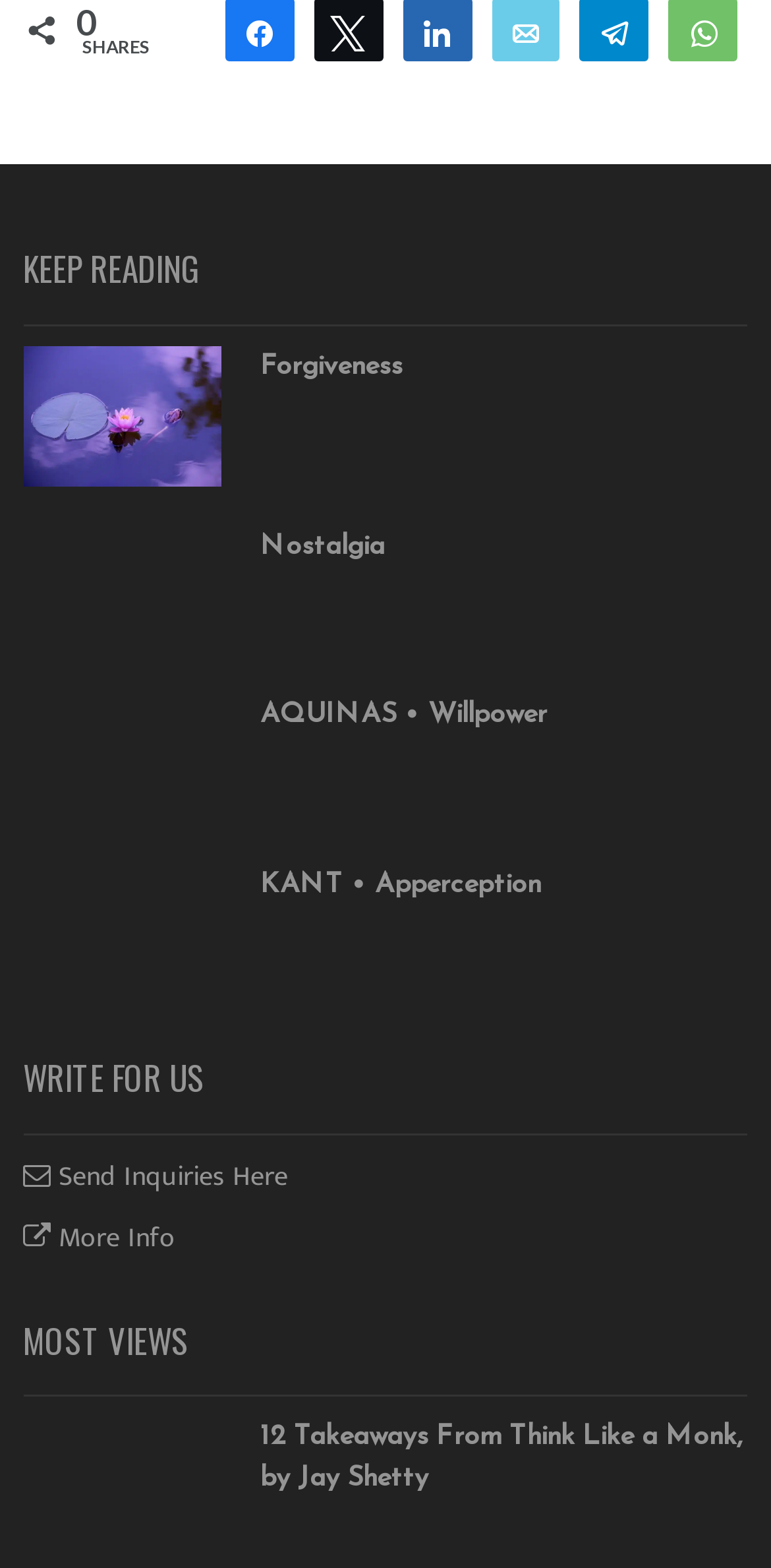Please find the bounding box for the following UI element description. Provide the coordinates in (top-left x, top-left y, bottom-right x, bottom-right y) format, with values between 0 and 1: More Info

[0.03, 0.774, 0.227, 0.803]